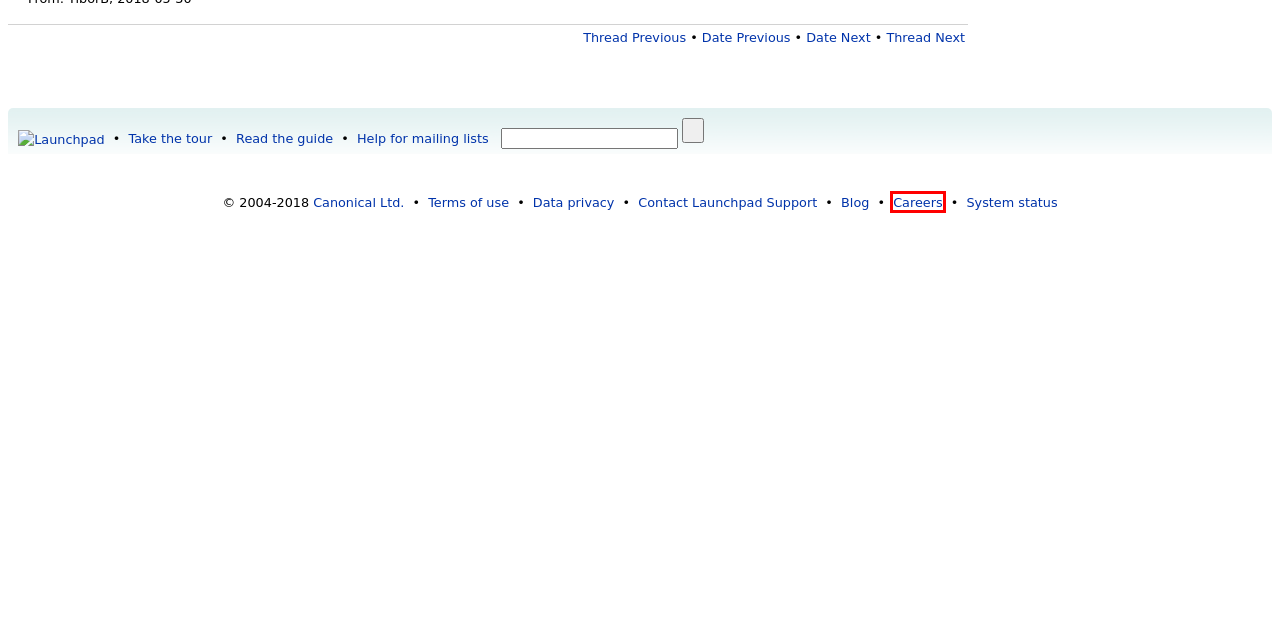Review the webpage screenshot provided, noting the red bounding box around a UI element. Choose the description that best matches the new webpage after clicking the element within the bounding box. The following are the options:
A. Launchpad tour
B. FrontPage - Launchpad Help
C. Launchpad Blog
D. Teams/MailingLists - Launchpad Help
E. Legal - Launchpad Help
F. All job roles | Careers
G. Canonical | Trusted open source for enterprises
H. Questions : Launchpad itself

F